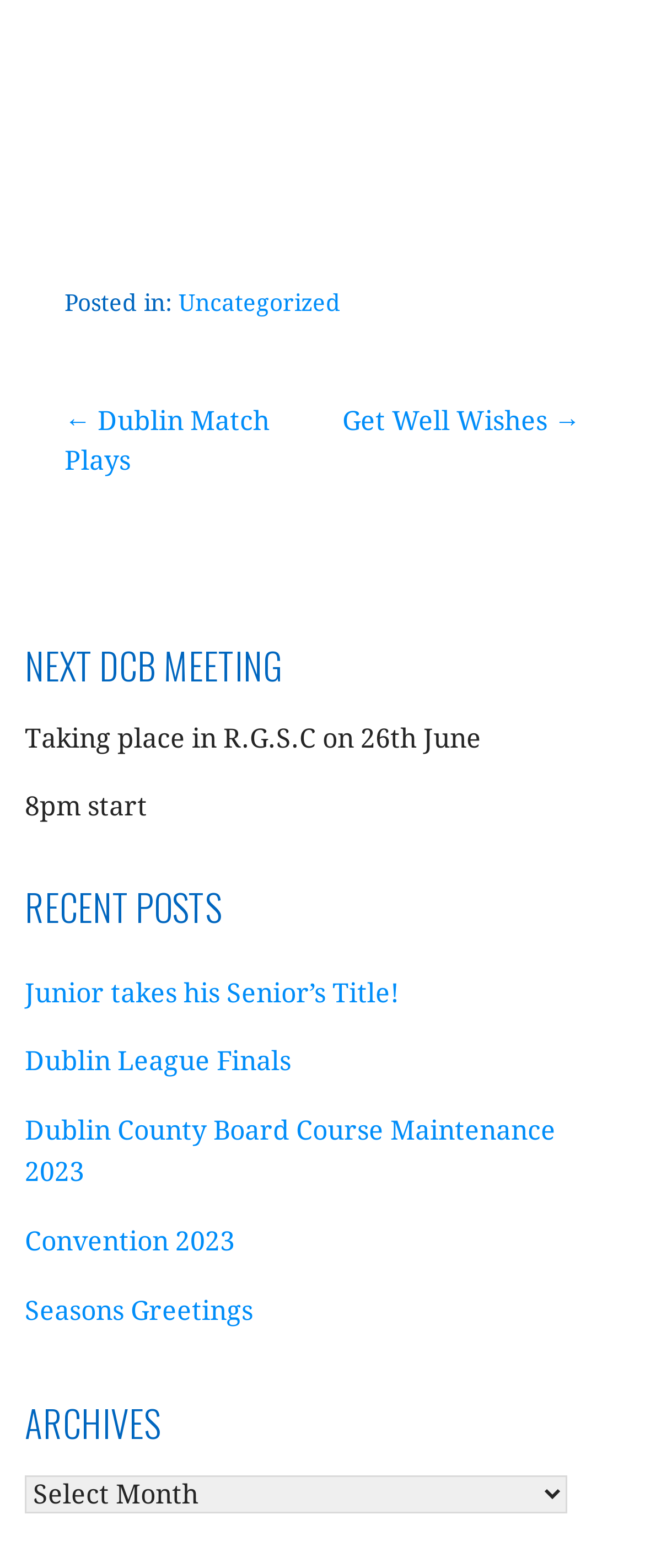Please locate the bounding box coordinates of the element that needs to be clicked to achieve the following instruction: "Read about Dublin Match Plays". The coordinates should be four float numbers between 0 and 1, i.e., [left, top, right, bottom].

[0.1, 0.258, 0.418, 0.304]